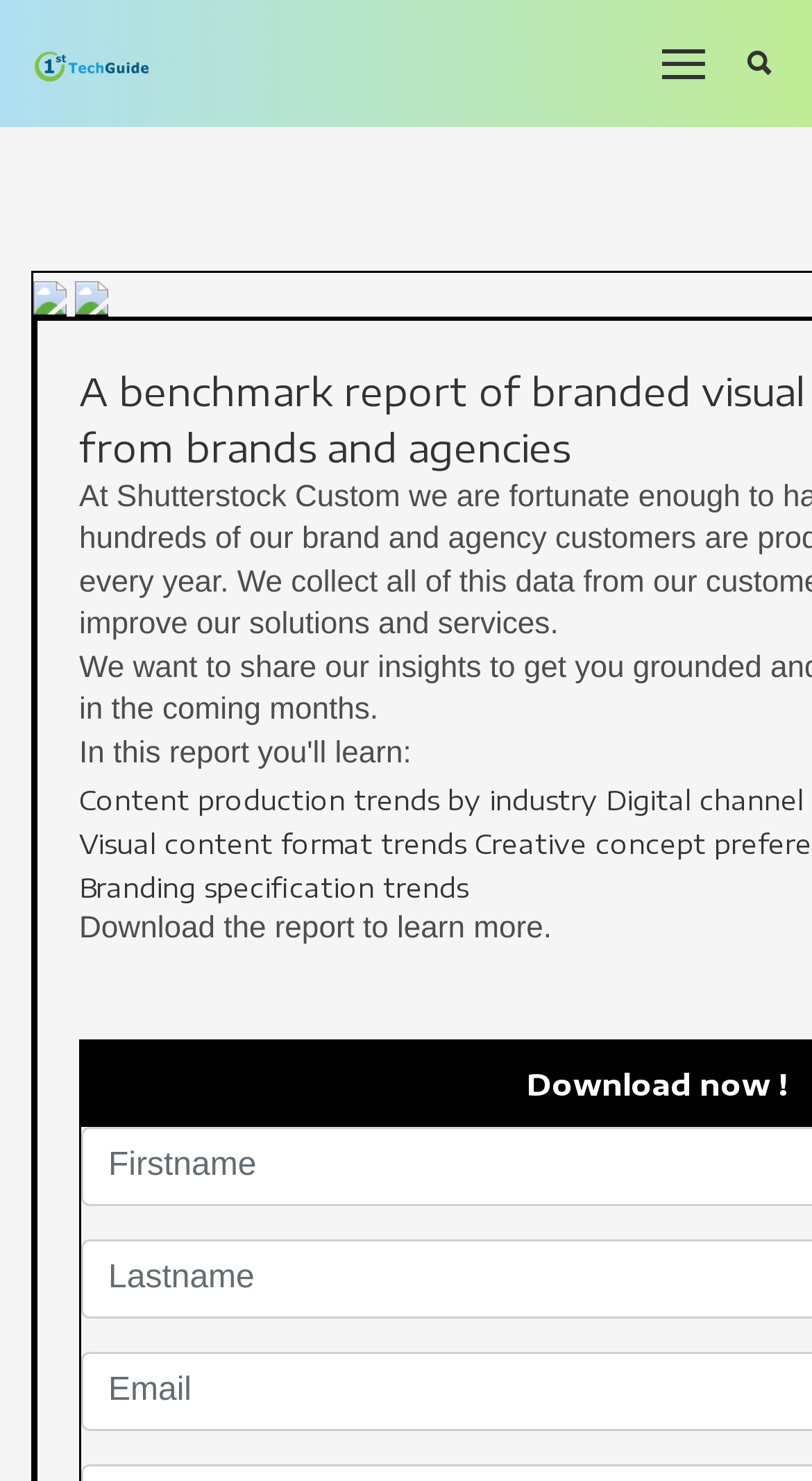Give a one-word or short-phrase answer to the following question: 
How many image icons are displayed at the top?

3